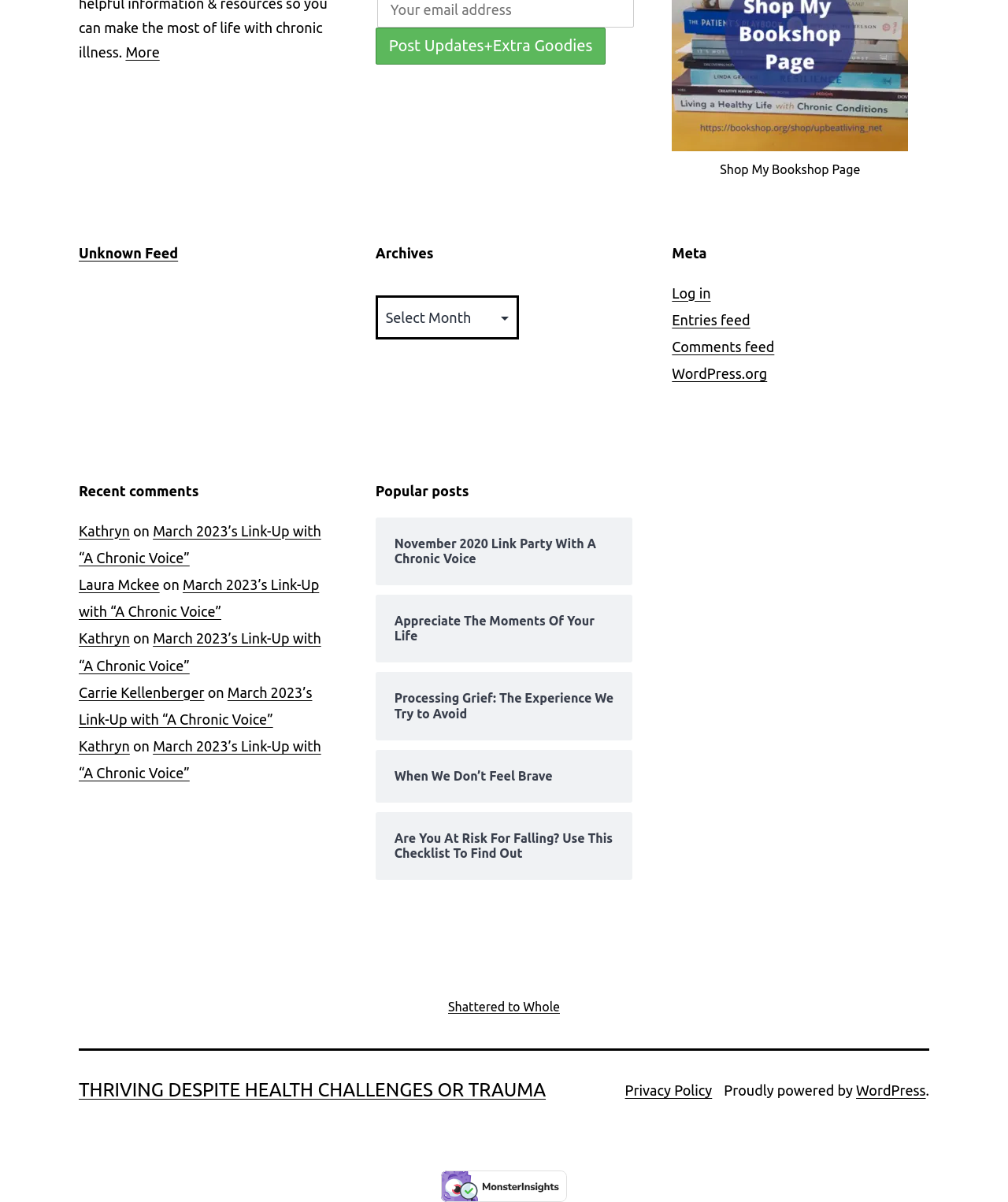Can you find the bounding box coordinates for the UI element given this description: "WordPress"? Provide the coordinates as four float numbers between 0 and 1: [left, top, right, bottom].

[0.849, 0.901, 0.918, 0.914]